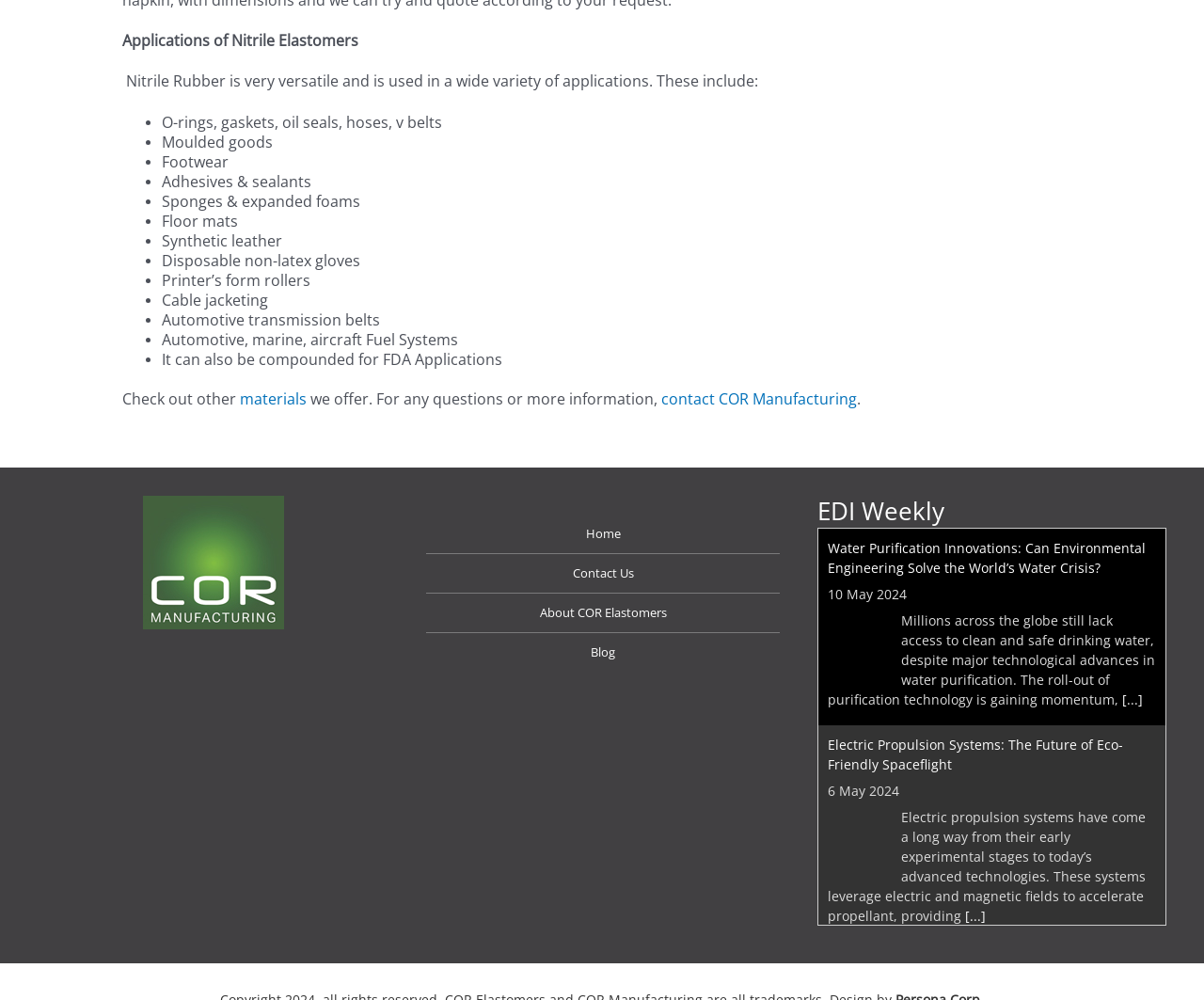What is the topic of the first blog post?
Please look at the screenshot and answer using one word or phrase.

Water Purification Innovations